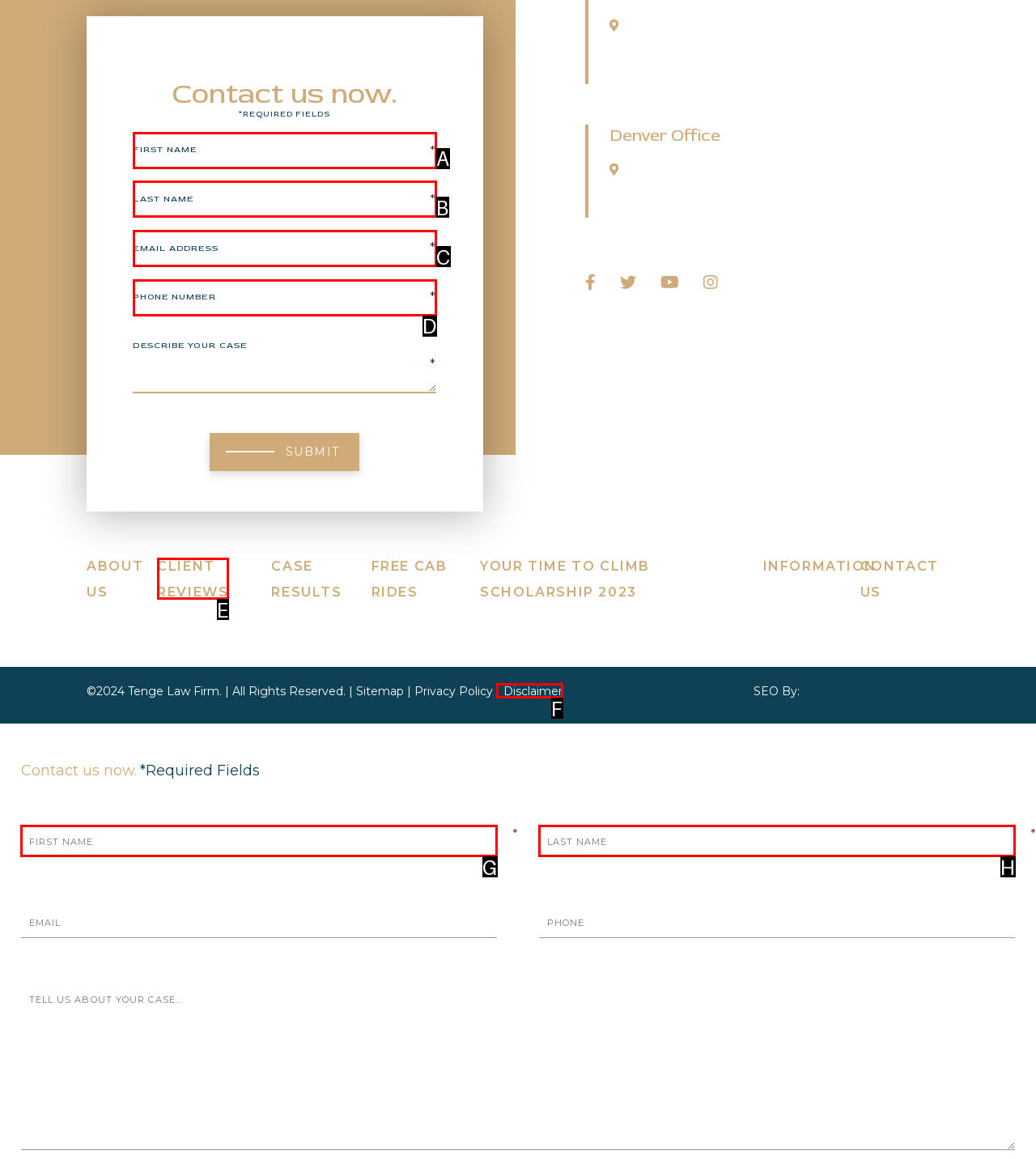Using the given description: name="input_6" placeholder="Last Name", identify the HTML element that corresponds best. Answer with the letter of the correct option from the available choices.

H